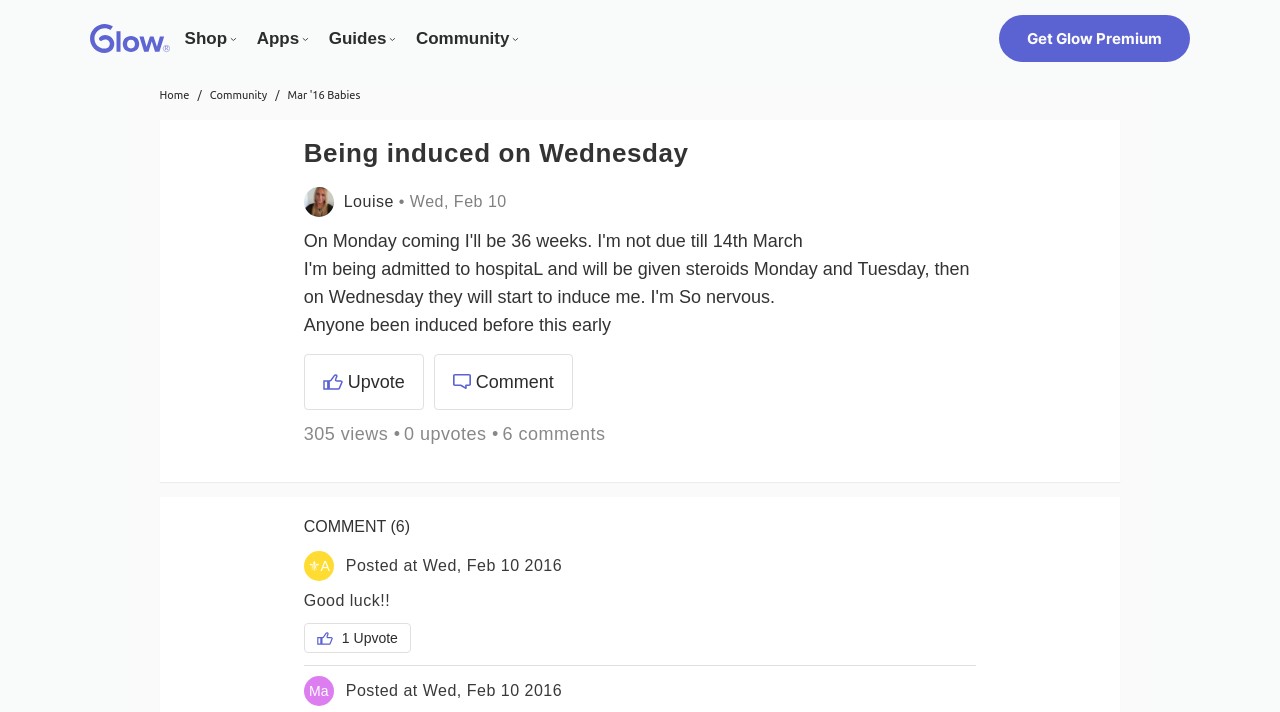Please provide a comprehensive answer to the question below using the information from the image: How many comments are there?

I found the answer by looking at the StaticText element '6 comments' which is located below the 'COMMENT (6)' heading.